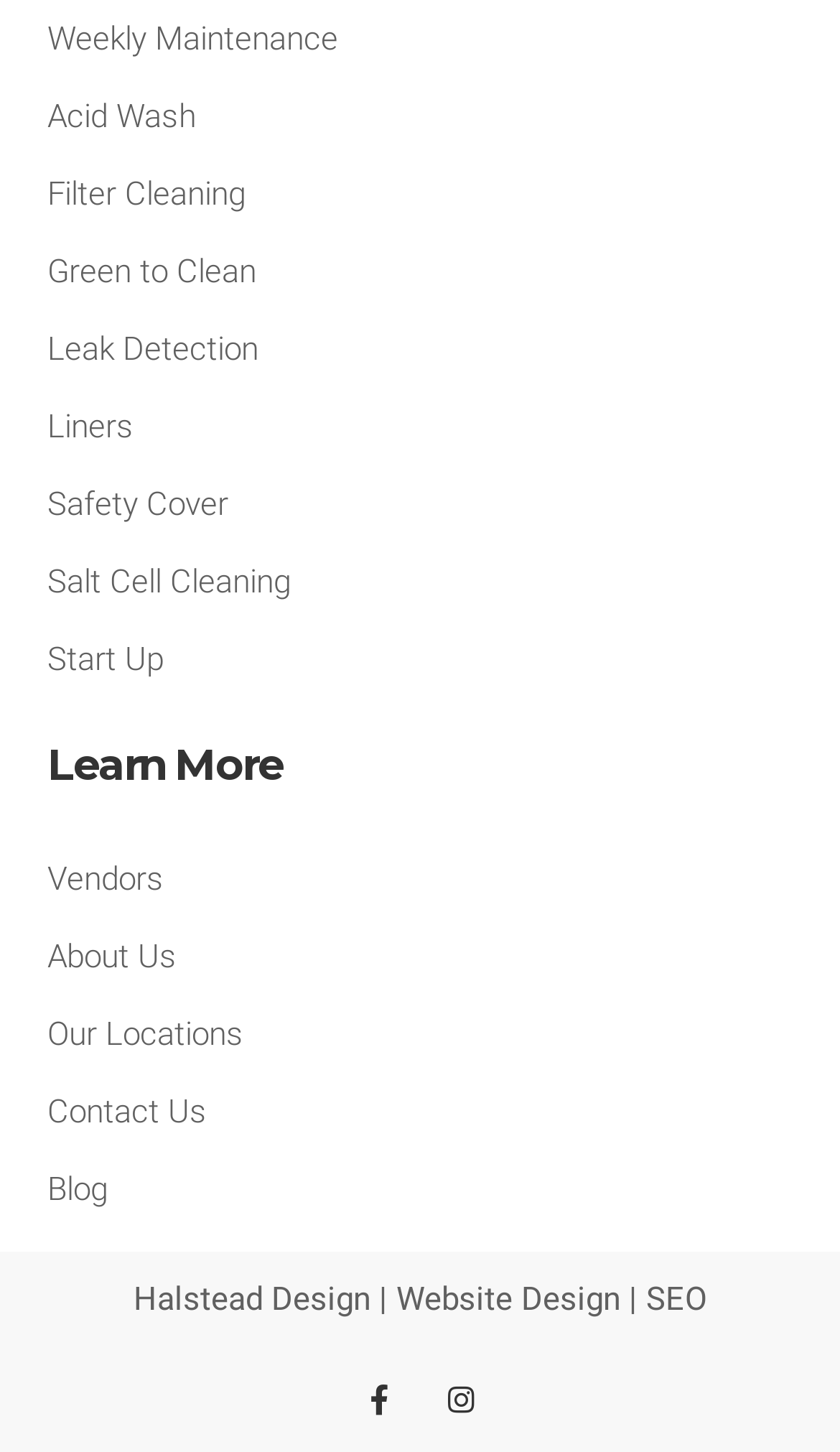Provide a brief response to the question using a single word or phrase: 
What is the purpose of the 'Learn More' section?

To provide additional information